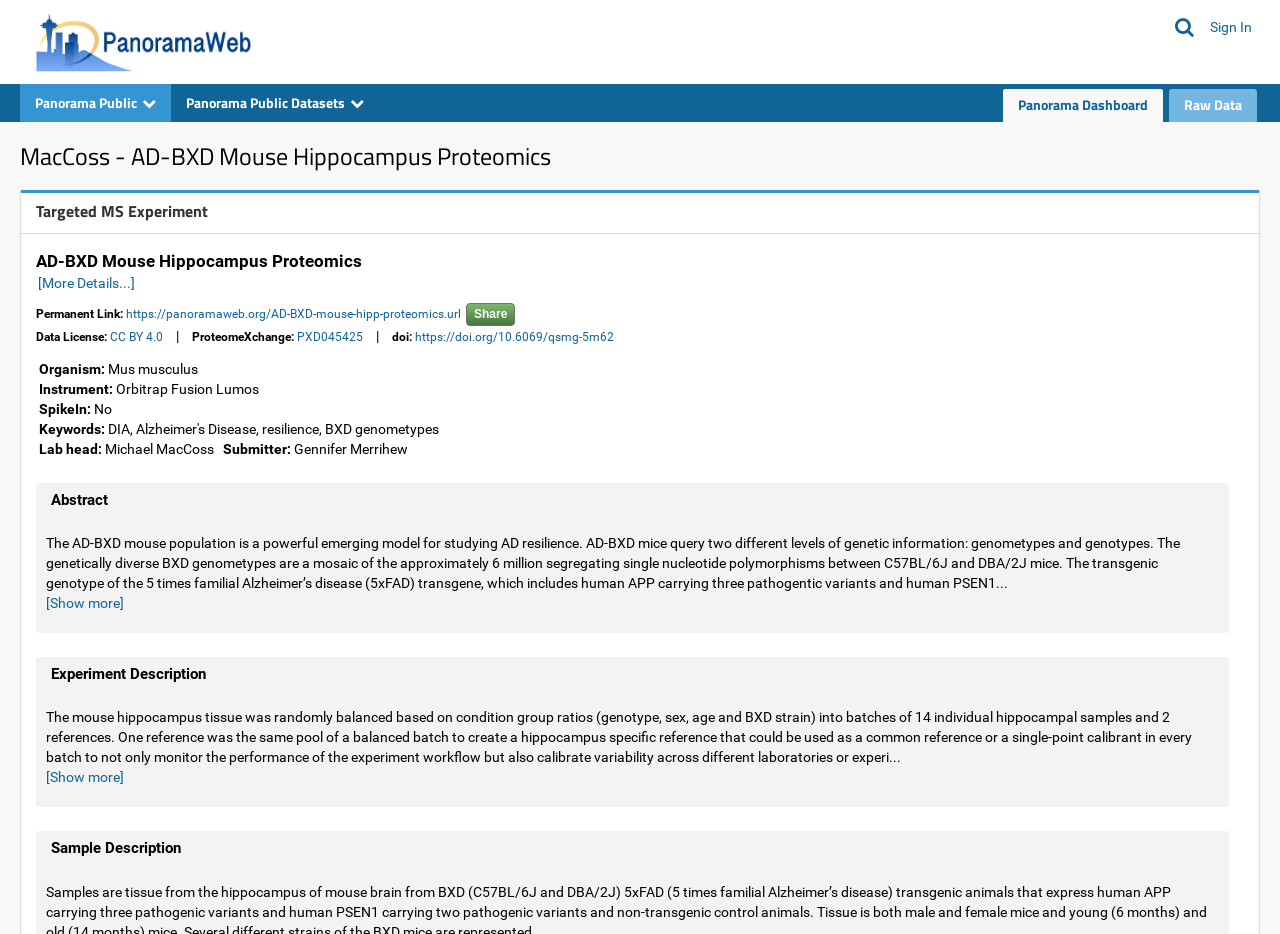Using the provided element description: "Raw Data", determine the bounding box coordinates of the corresponding UI element in the screenshot.

[0.913, 0.095, 0.982, 0.131]